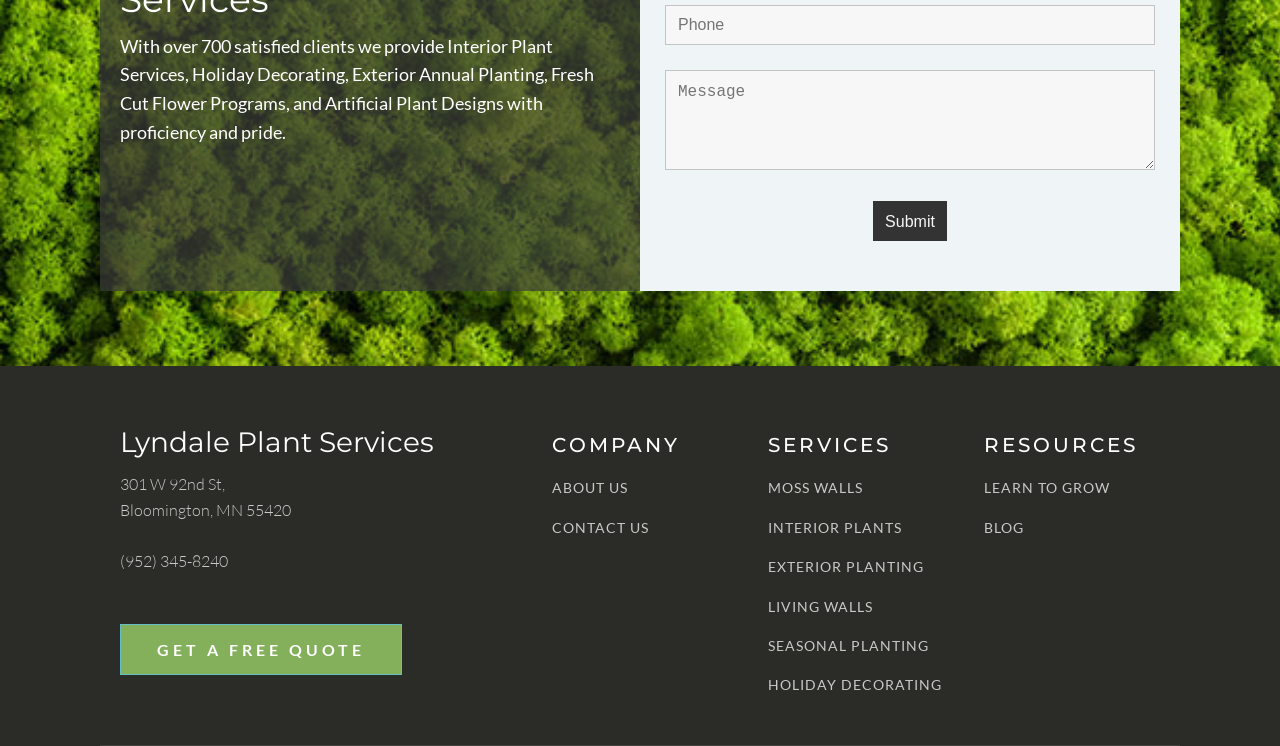Specify the bounding box coordinates of the area that needs to be clicked to achieve the following instruction: "read the blog".

[0.769, 0.697, 0.8, 0.717]